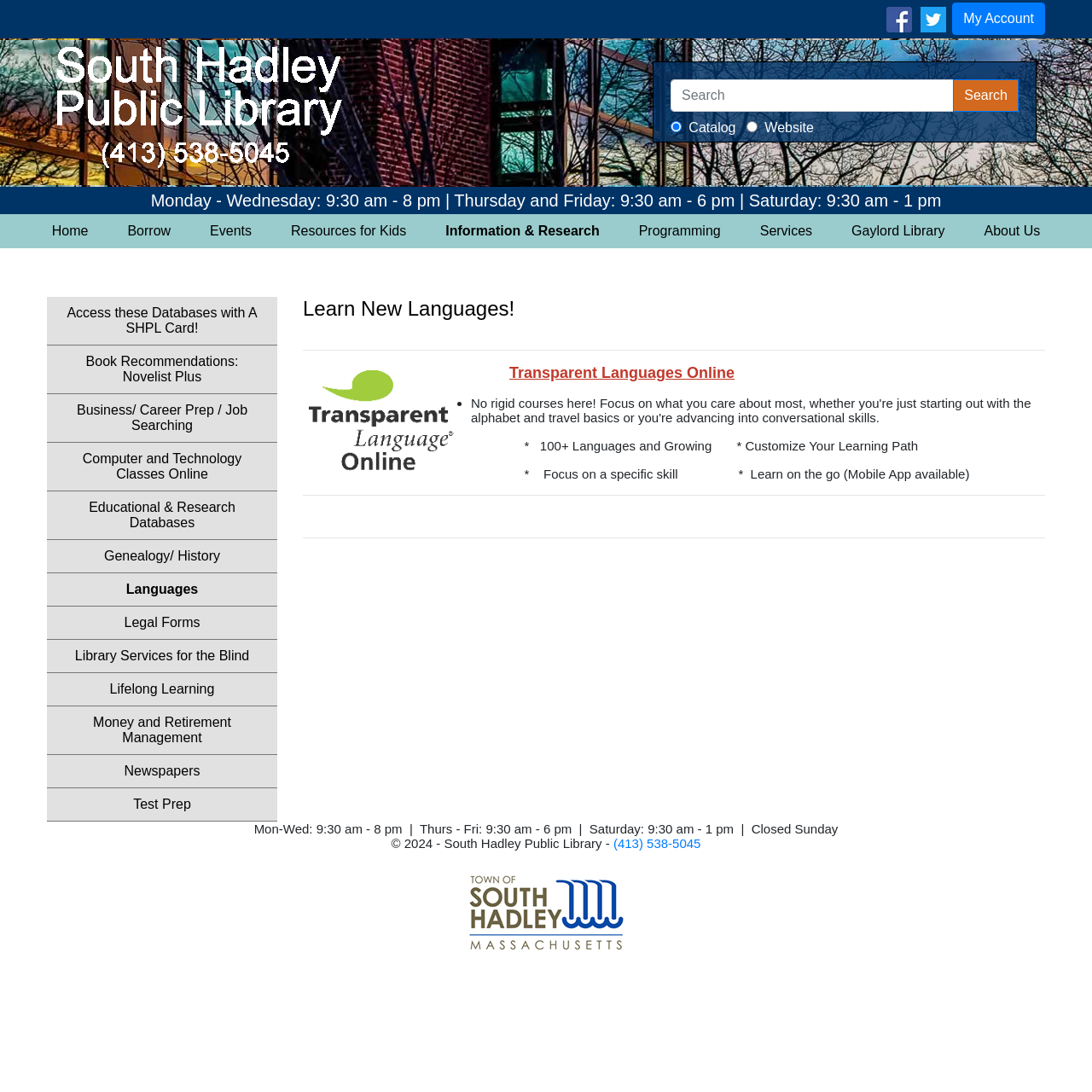Please find the bounding box coordinates for the clickable element needed to perform this instruction: "Select Catalog".

[0.631, 0.11, 0.674, 0.123]